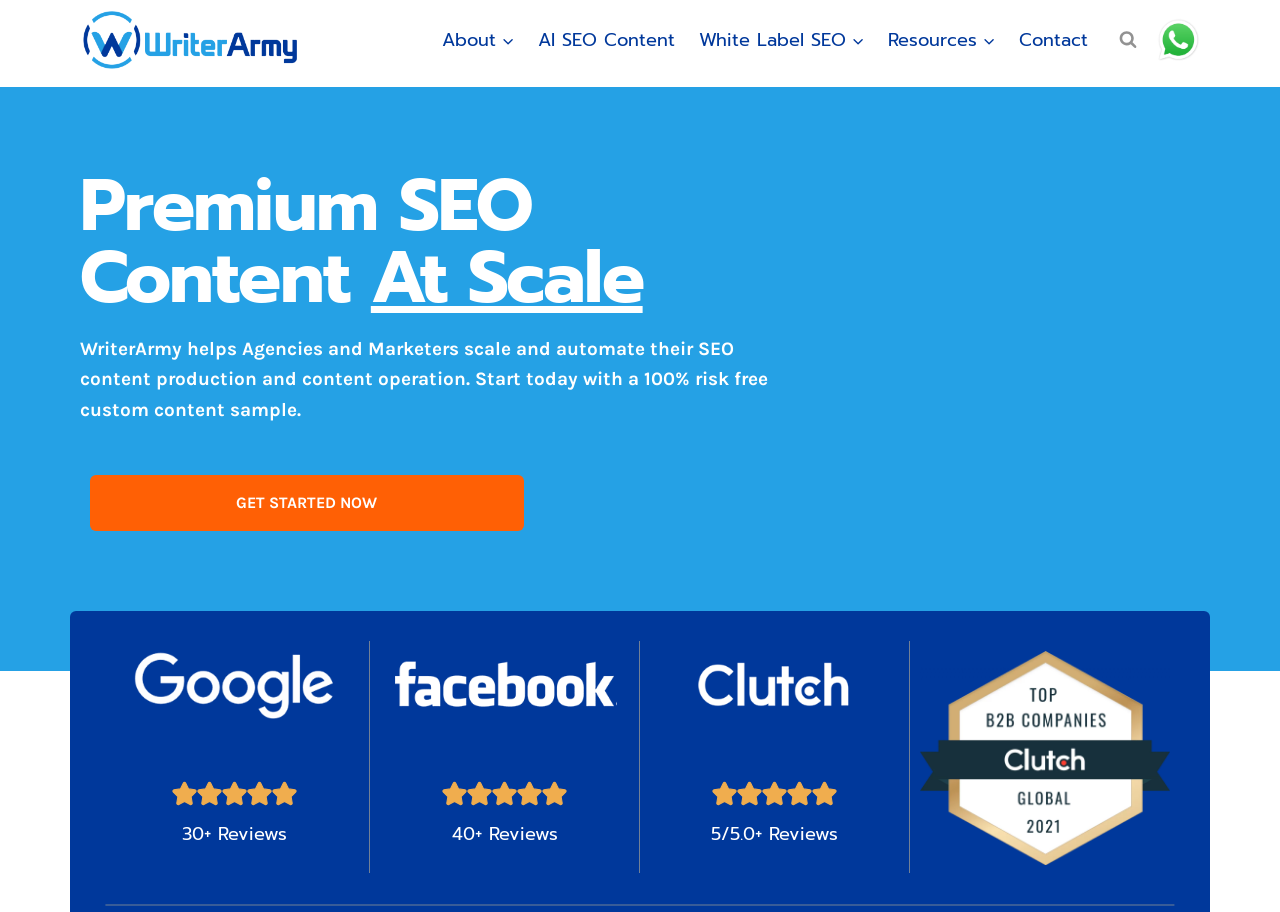How many reviews does WriterArmy have?
Using the image as a reference, answer the question with a short word or phrase.

Multiple reviews